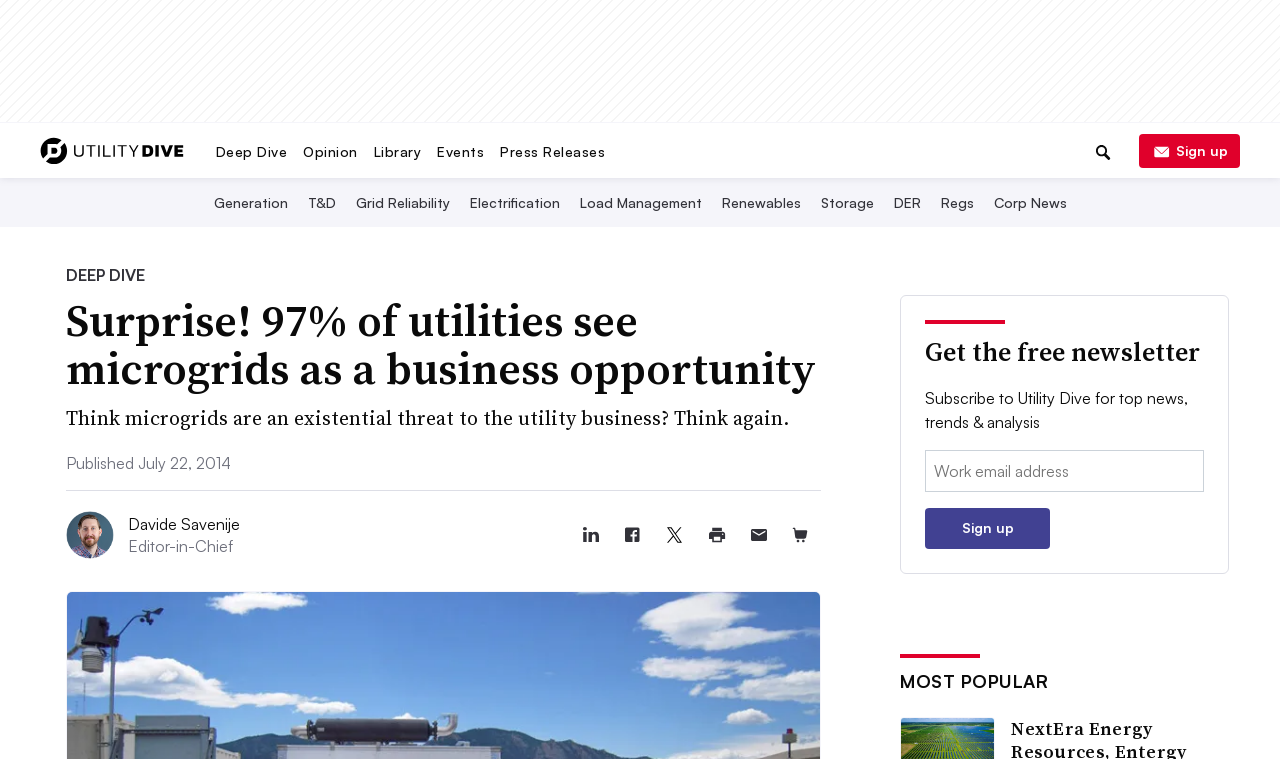Is there a newsletter subscription option?
Use the image to give a comprehensive and detailed response to the question.

The webpage has a section dedicated to subscribing to a newsletter, with a heading that reads 'Get the free newsletter' and a text box to enter an email address, indicating that users can subscribe to a newsletter to receive updates and news from the website.